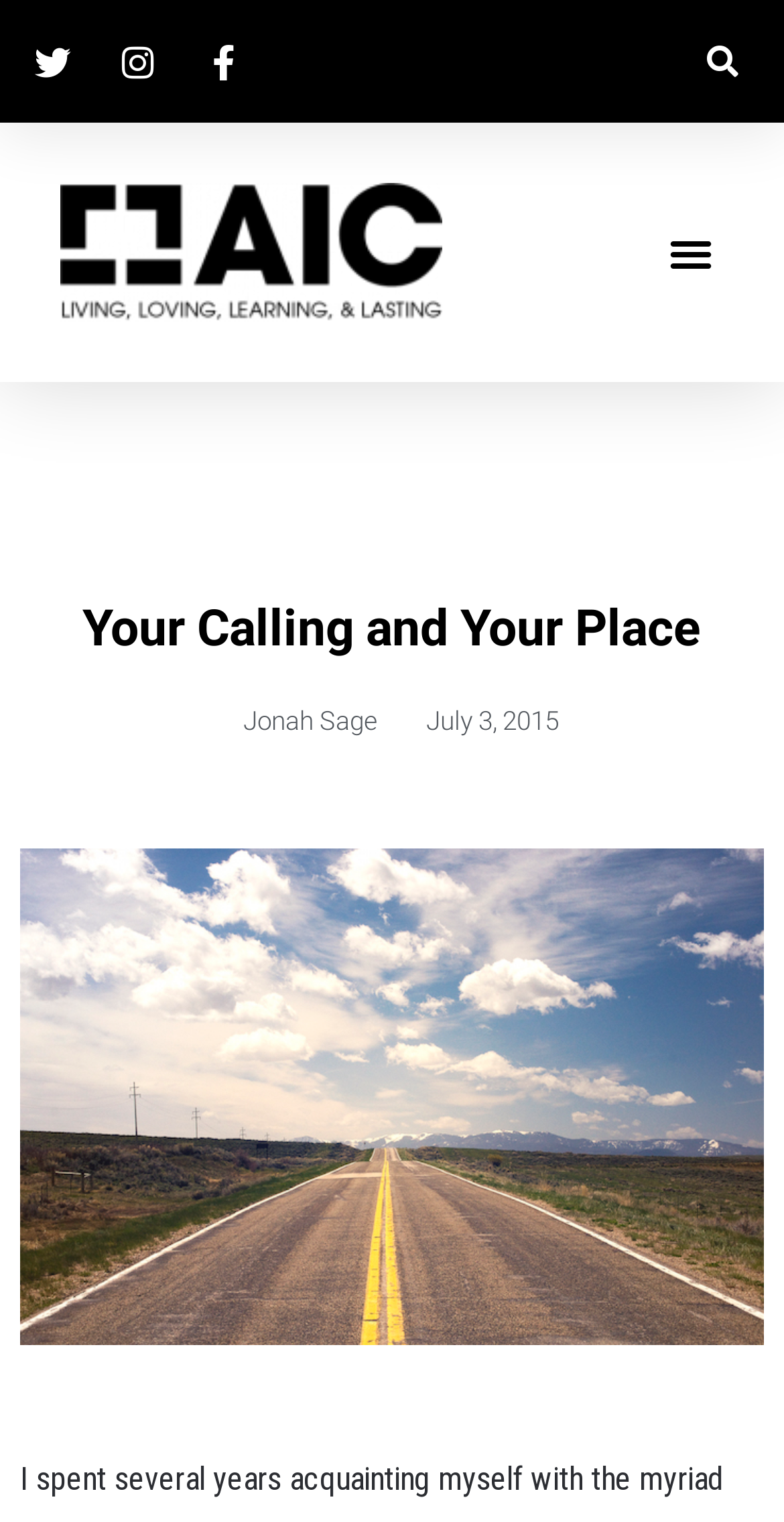Can you look at the image and give a comprehensive answer to the question:
What is the name of the logo?

I looked for the image element in the header section and found that it has a description 'new_aic_logo', which is the name of the logo.